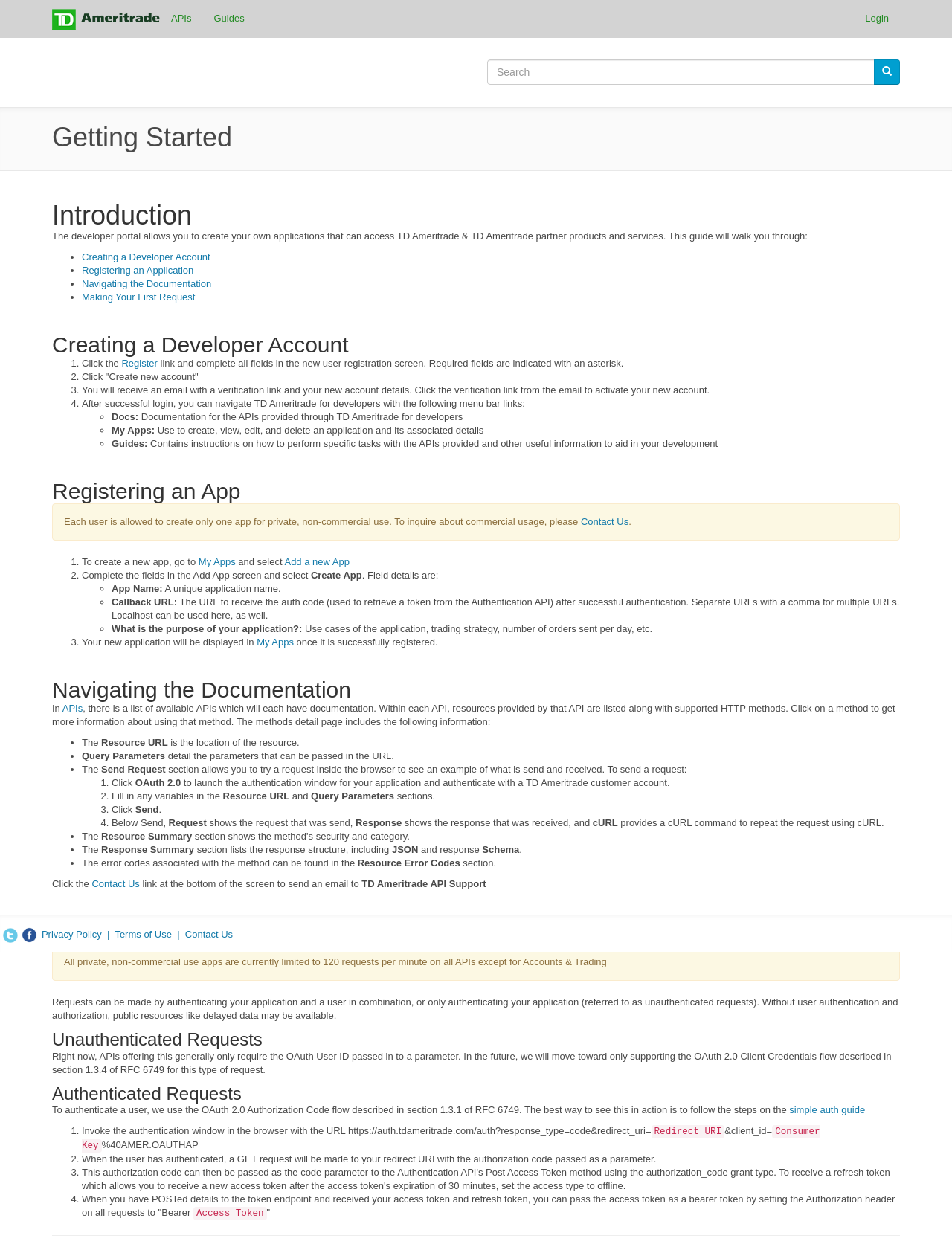What can be found in the 'APIs' section?
Carefully analyze the image and provide a thorough answer to the question.

In the 'APIs' section, there is a list of available APIs, each with documentation that includes resources provided by that API, supported HTTP methods, and detailed information about using each method.